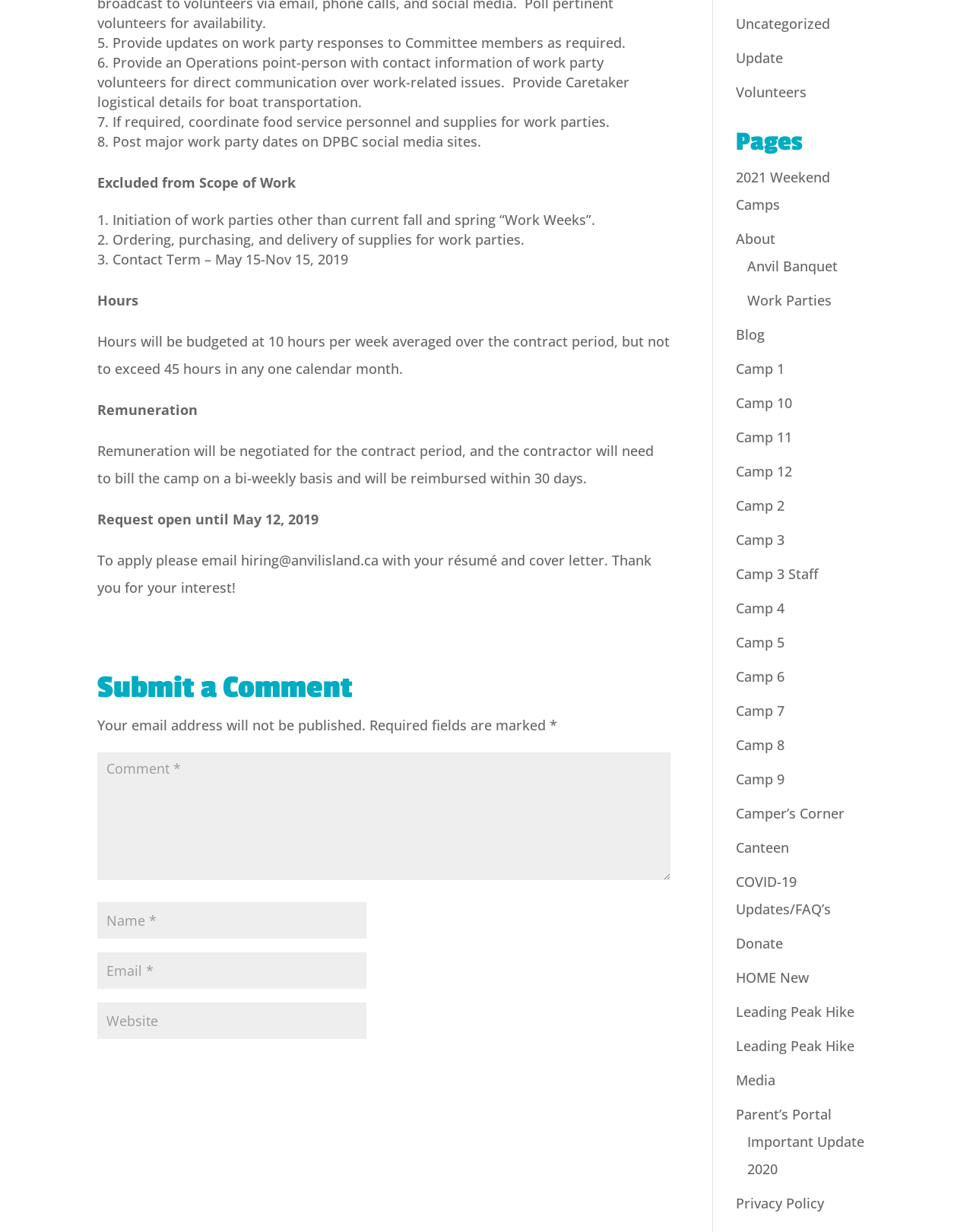Please identify the bounding box coordinates of the clickable region that I should interact with to perform the following instruction: "Submit a comment". The coordinates should be expressed as four float numbers between 0 and 1, i.e., [left, top, right, bottom].

[0.506, 0.854, 0.689, 0.881]